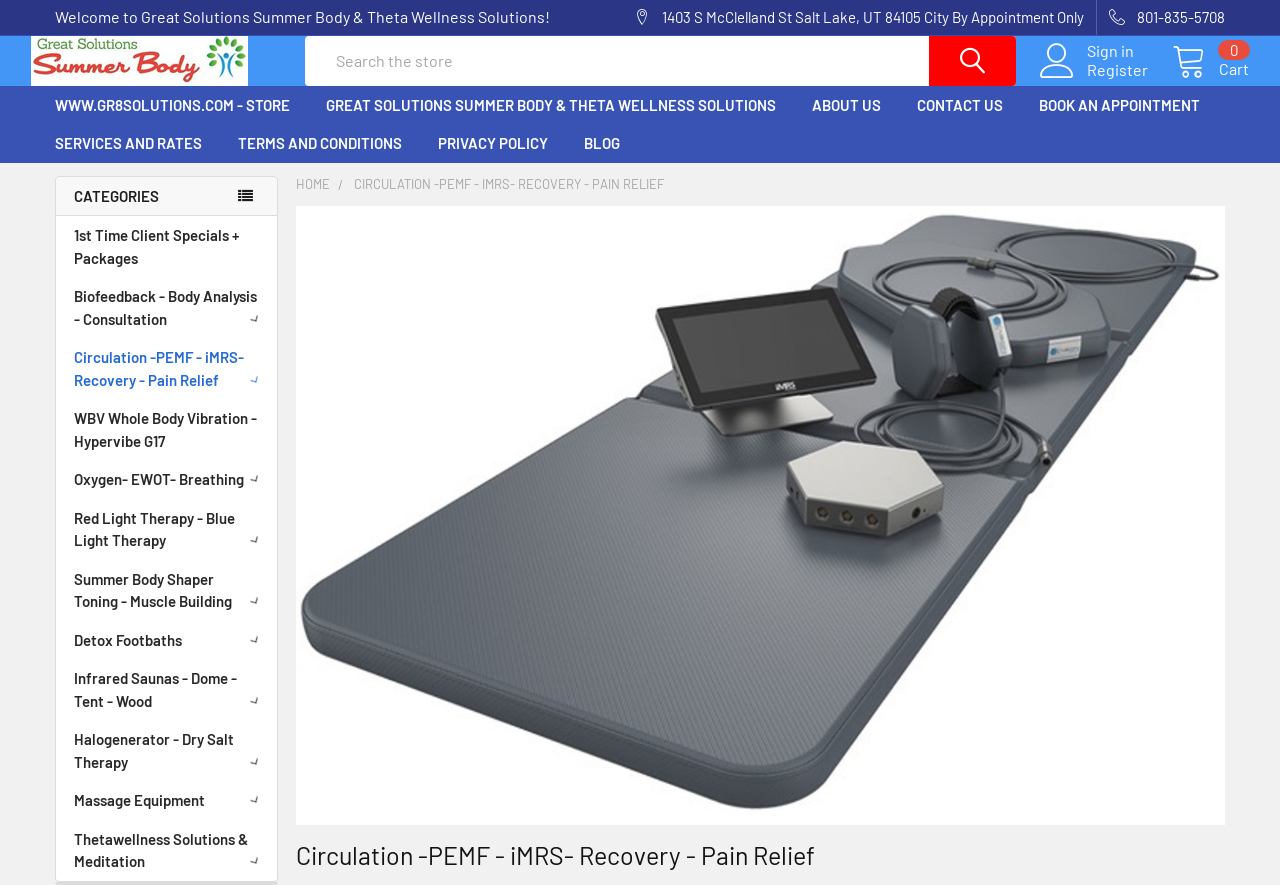Using the element description provided, determine the bounding box coordinates in the format (top-left x, top-left y, bottom-right x, bottom-right y). Ensure that all values are floating point numbers between 0 and 1. Element description: name="search_query" placeholder="Search the store"

[0.257, 0.054, 0.775, 0.11]